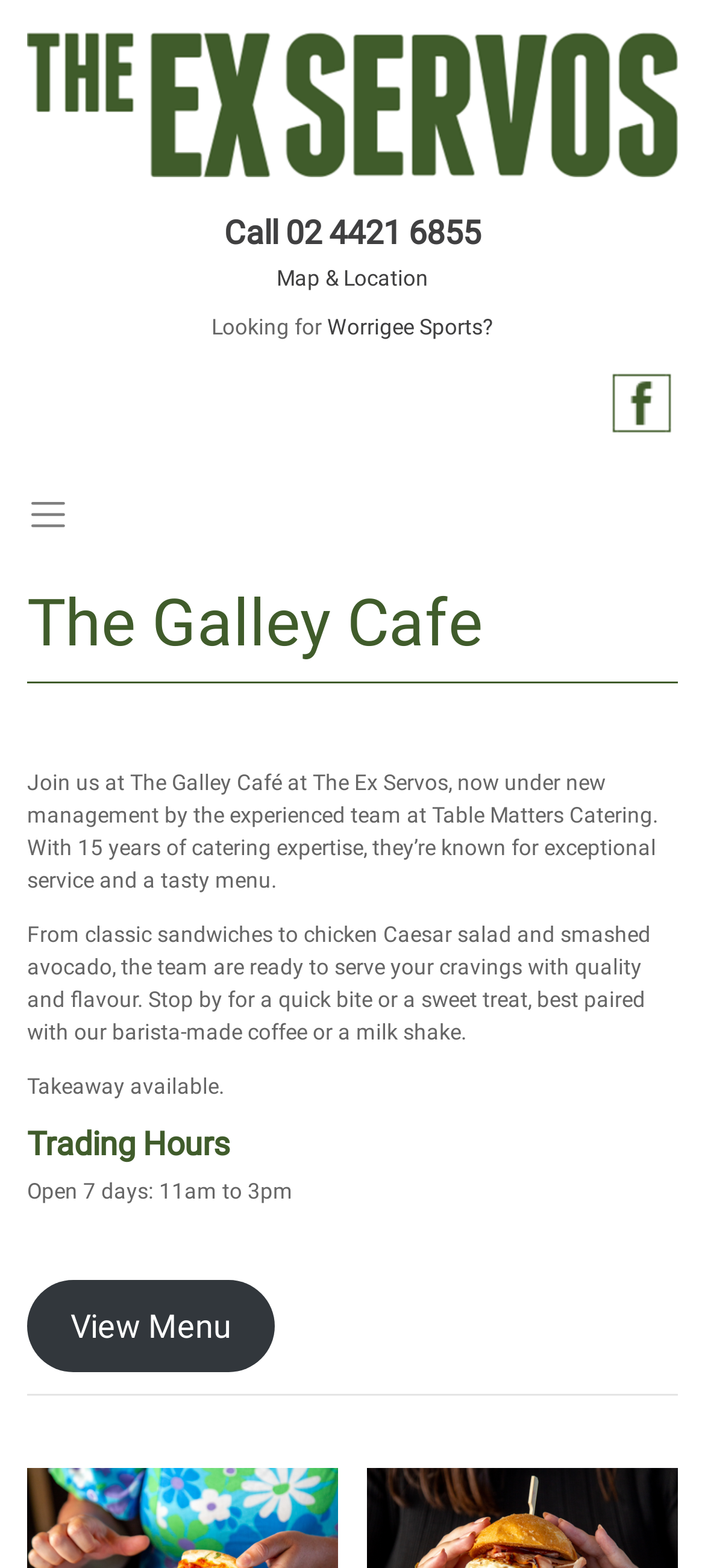What is the name of the cafe?
Please use the visual content to give a single word or phrase answer.

The Galley Cafe